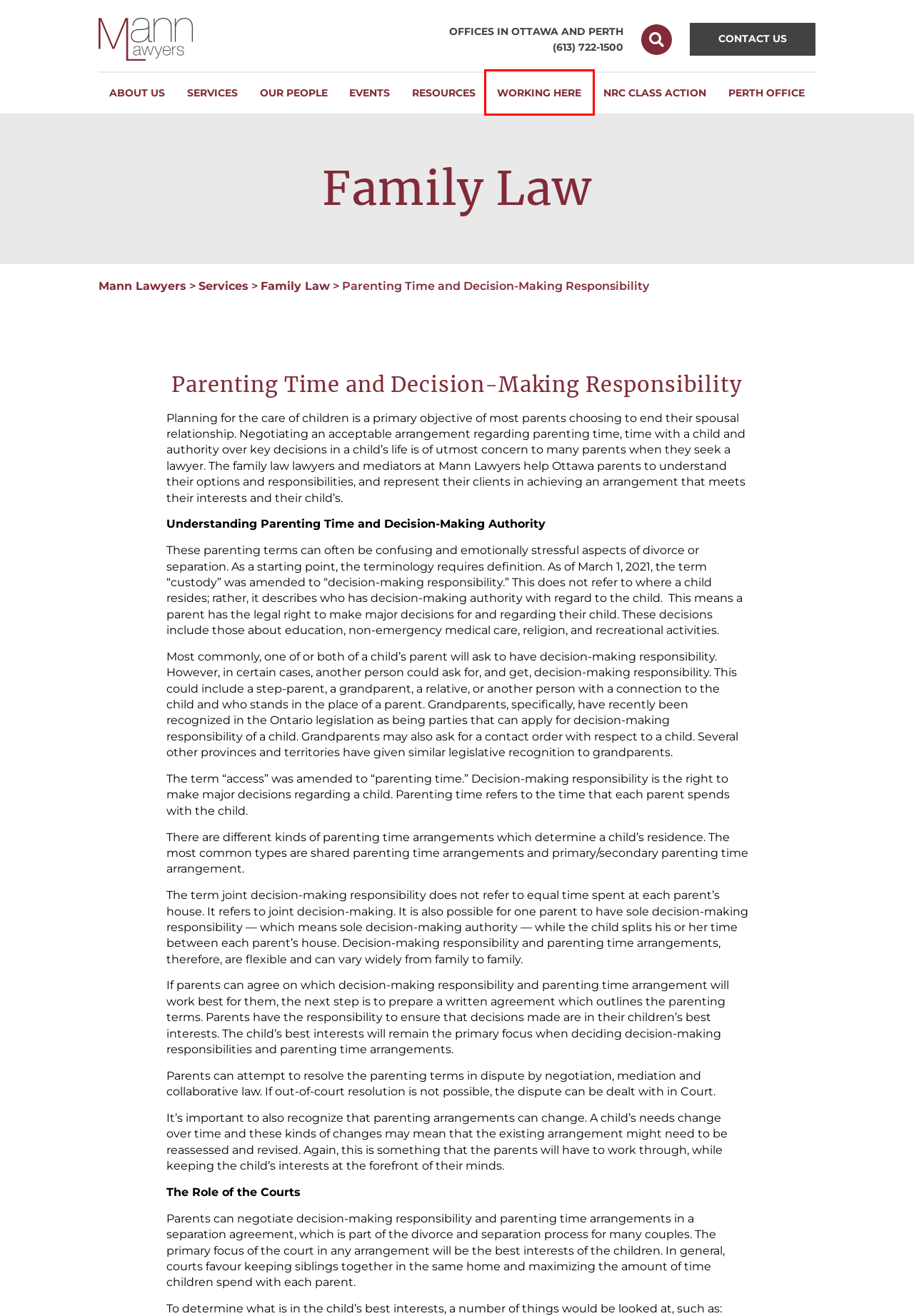You have been given a screenshot of a webpage with a red bounding box around a UI element. Select the most appropriate webpage description for the new webpage that appears after clicking the element within the red bounding box. The choices are:
A. Mann Lawyers in Perth, Ontario | Legal Services & Support
B. About Us - Mann Lawyers
C. NRC Class Action - Mann Lawyers
D. Services - Mann Lawyers
E. Working Here - Mann Lawyers
F. Family Lawyer Ottawa | Mann Lawyers LLP
G. Resources - Mann Lawyers
H. Our People - Mann Lawyers

E